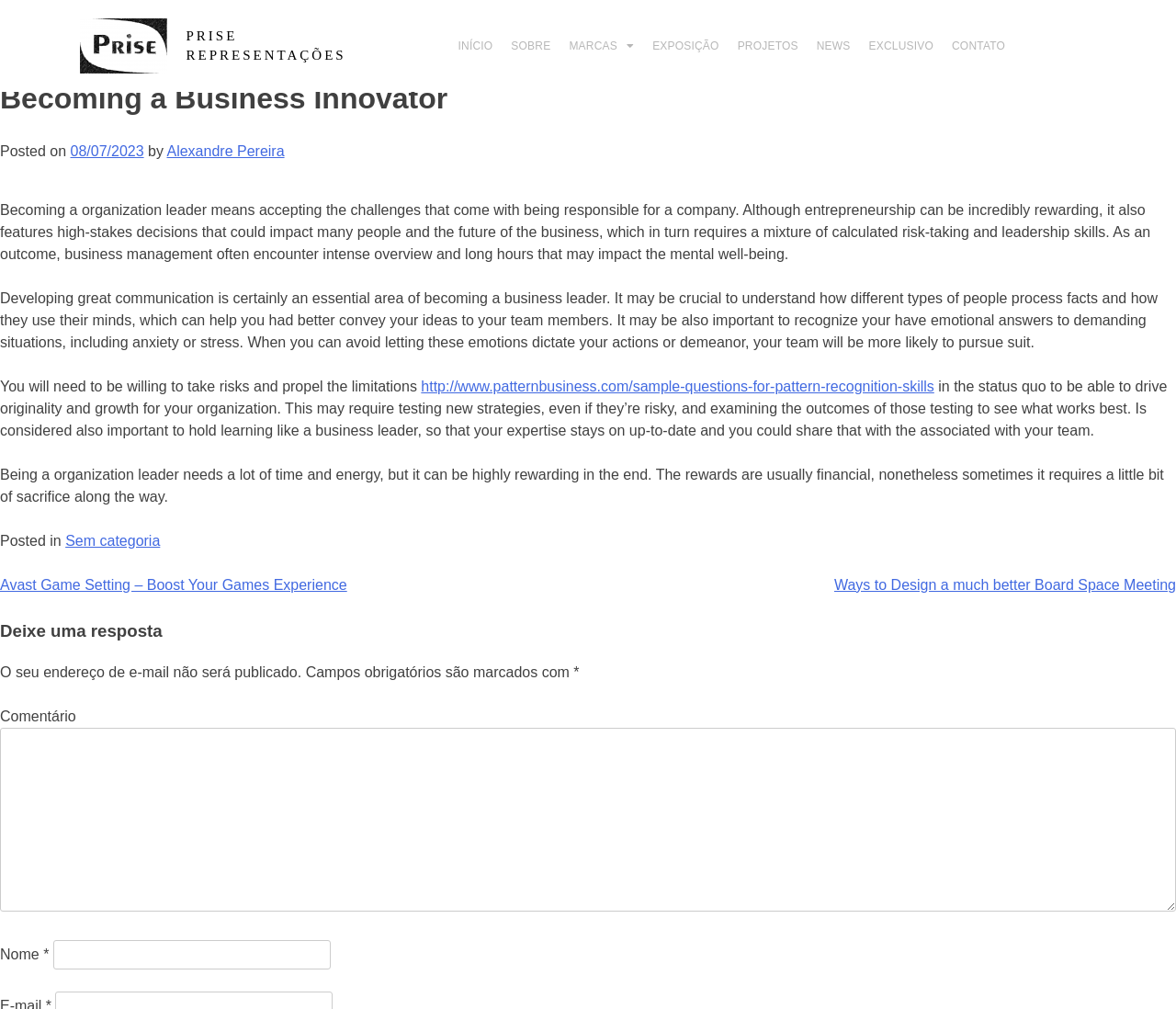Construct a comprehensive caption that outlines the webpage's structure and content.

This webpage is about becoming a business innovator, with the title "Becoming a Business Innovator – Prise Representações" displayed at the top. The page has a logo of "PRISE REPRESENTAÇÕES" located at the top left corner, followed by a navigation menu with links to "INÍCIO", "SOBRE", "MARCAS", "EXPOSIÇÃO", "PROJETOS", "NEWS", "EXCLUSIVO", and "CONTATO".

Below the navigation menu, there is an article with a heading "Becoming a Business Innovator" and a subheading "Posted on 08/07/2023 by Alexandre Pereira". The article discusses the challenges and responsibilities of being a business leader, including making high-stakes decisions, developing great communication skills, and being willing to take risks.

The article is divided into several paragraphs, with links to external resources and quotes from the author. There is also a section at the bottom of the article with a heading "Deixe uma resposta" (Leave a response), where users can enter their comments, name, and email address.

On the right side of the page, there is a section with links to other posts, including "Avast Game Setting – Boost Your Games Experience" and "Ways to Design a better Board Space Meeting". At the very bottom of the page, there is a footer section with a copyright notice and other information.